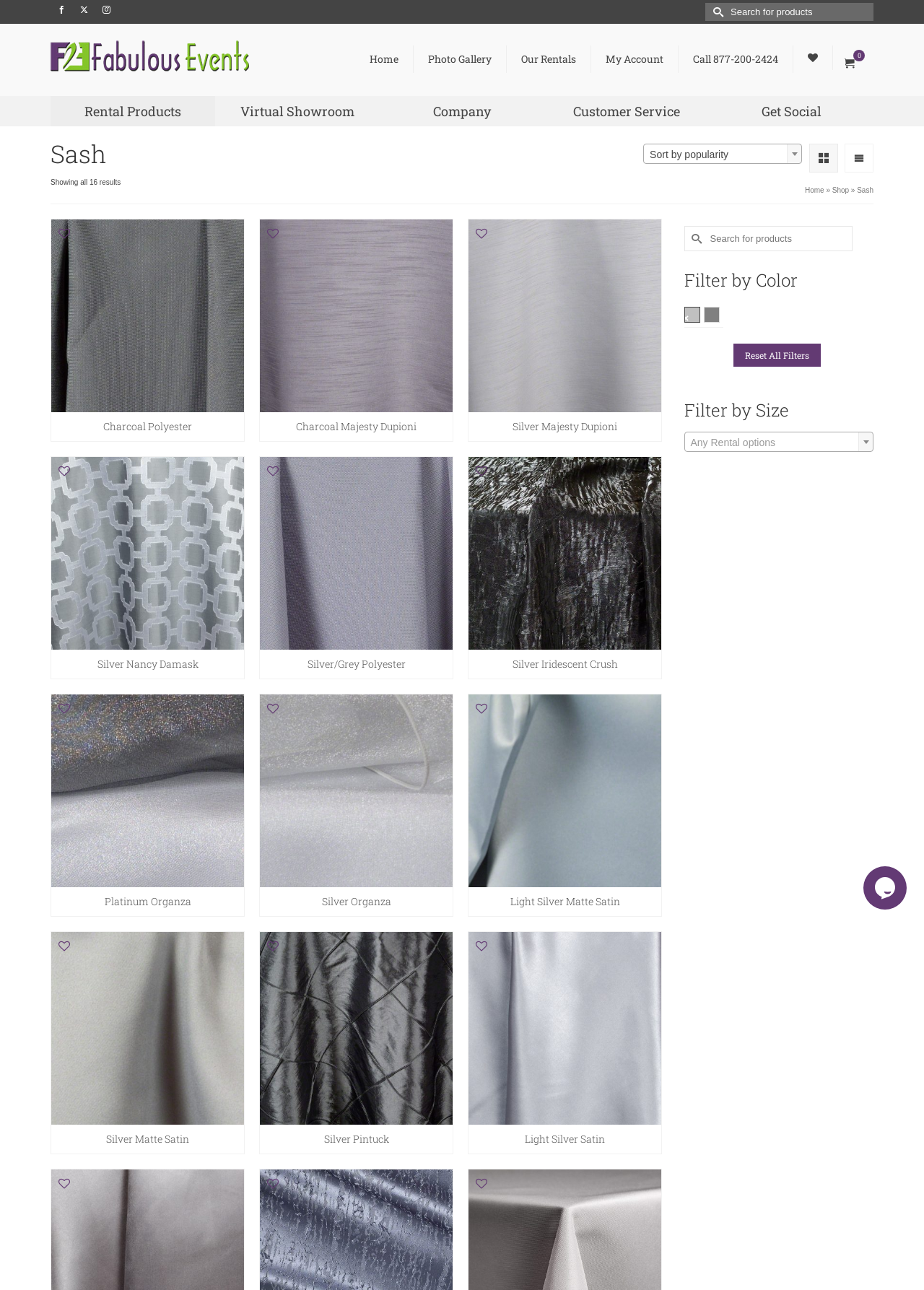Find and specify the bounding box coordinates that correspond to the clickable region for the instruction: "Read the 'News' section".

None